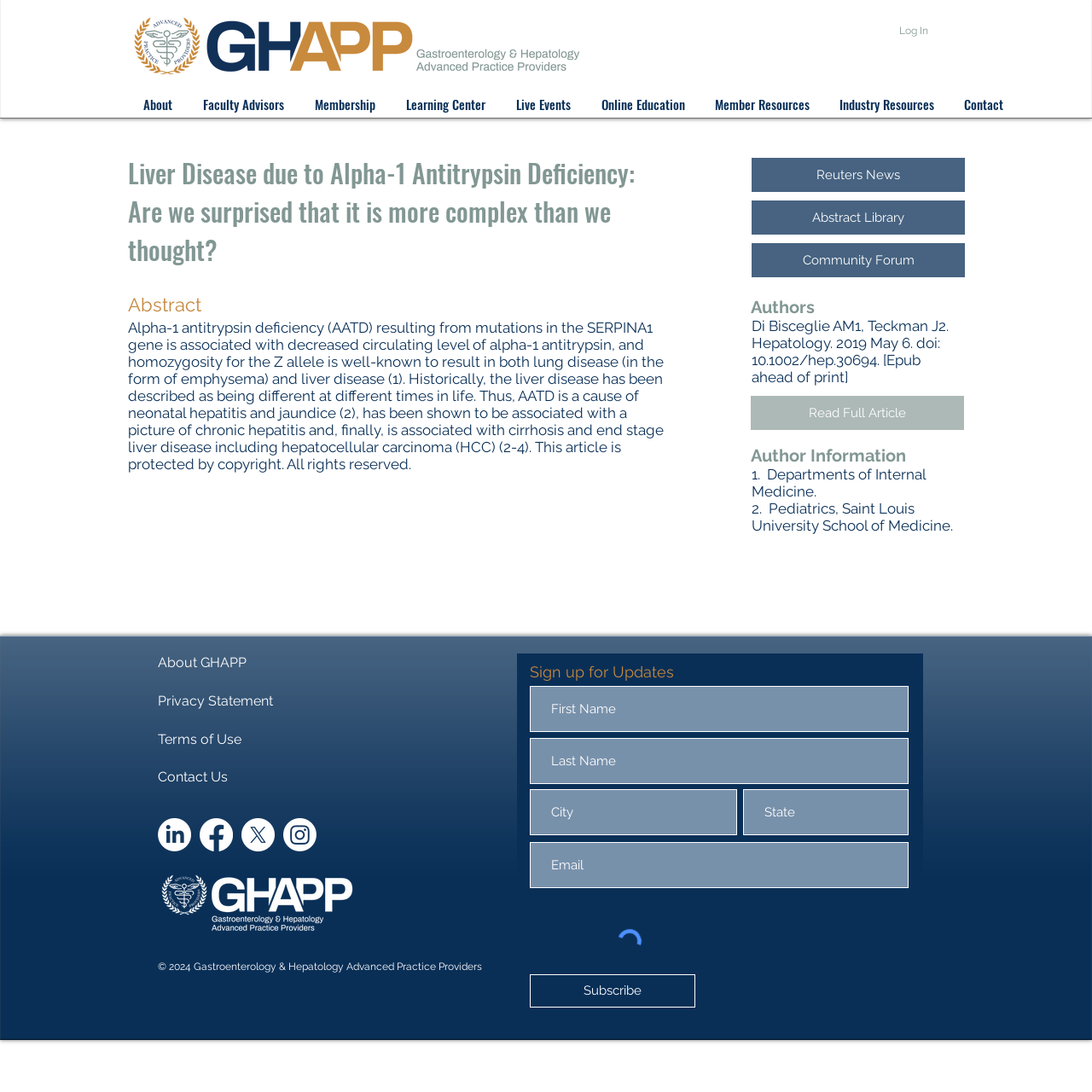What is the topic of the article?
Relying on the image, give a concise answer in one word or a brief phrase.

Liver Disease due to Alpha-1 Antitrypsin Deficiency